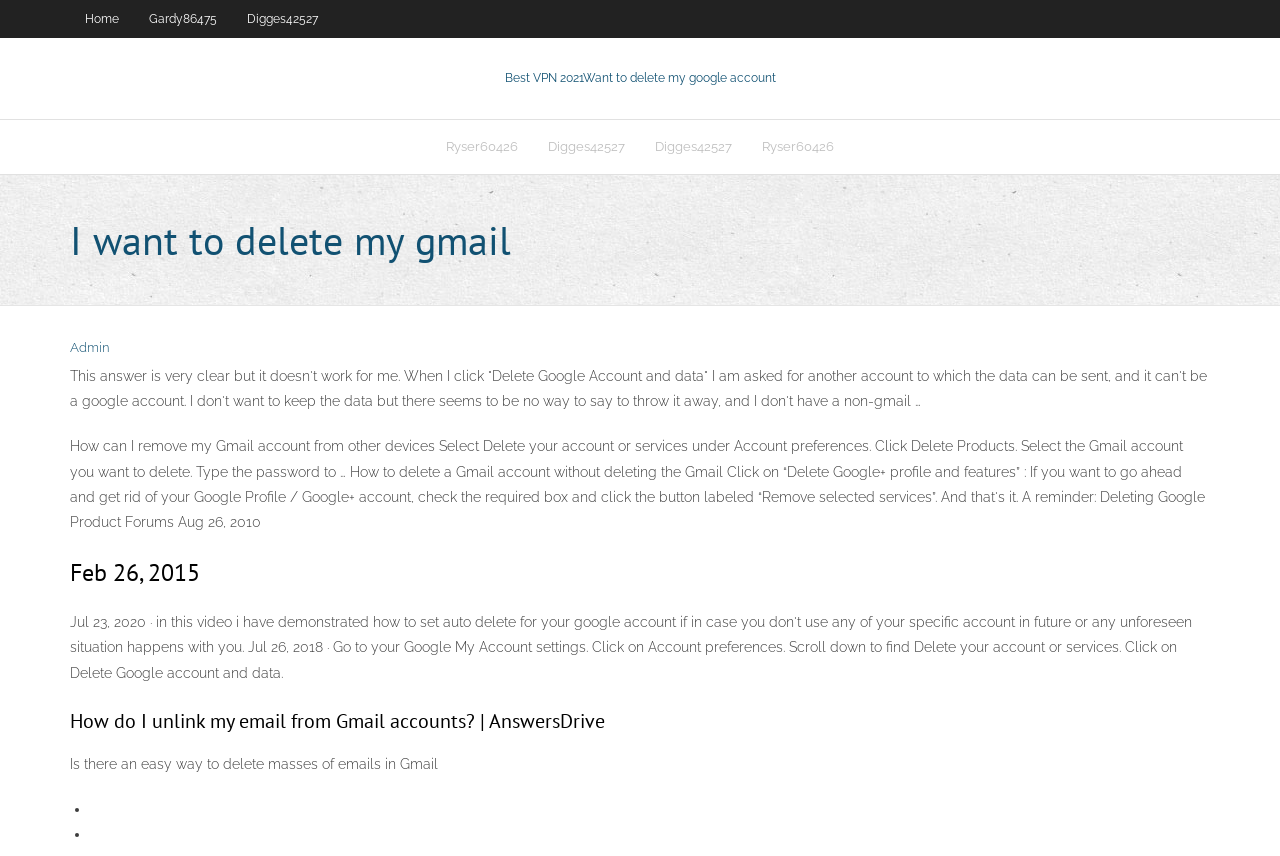Point out the bounding box coordinates of the section to click in order to follow this instruction: "Click on the 'Home' link".

[0.055, 0.0, 0.105, 0.044]